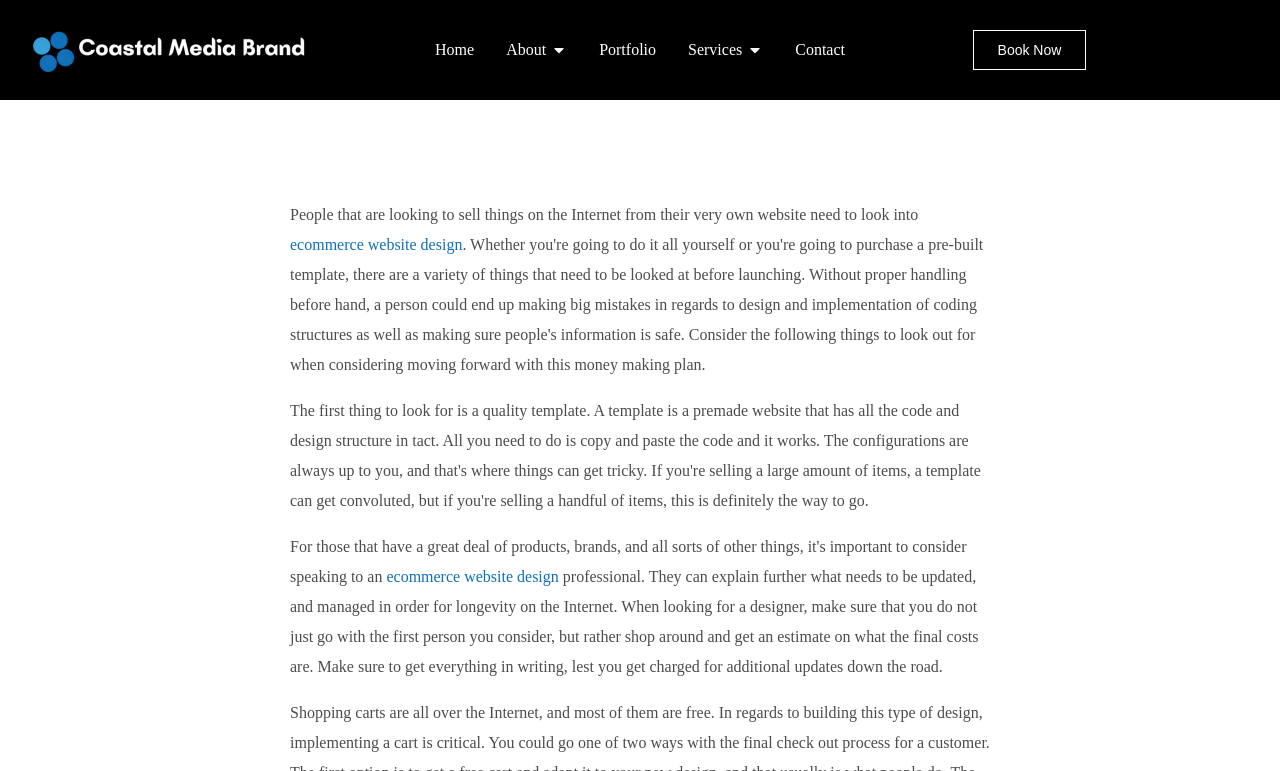Please find and report the bounding box coordinates of the element to click in order to perform the following action: "Click on the company logo". The coordinates should be expressed as four float numbers between 0 and 1, in the format [left, top, right, bottom].

[0.014, 0.026, 0.248, 0.104]